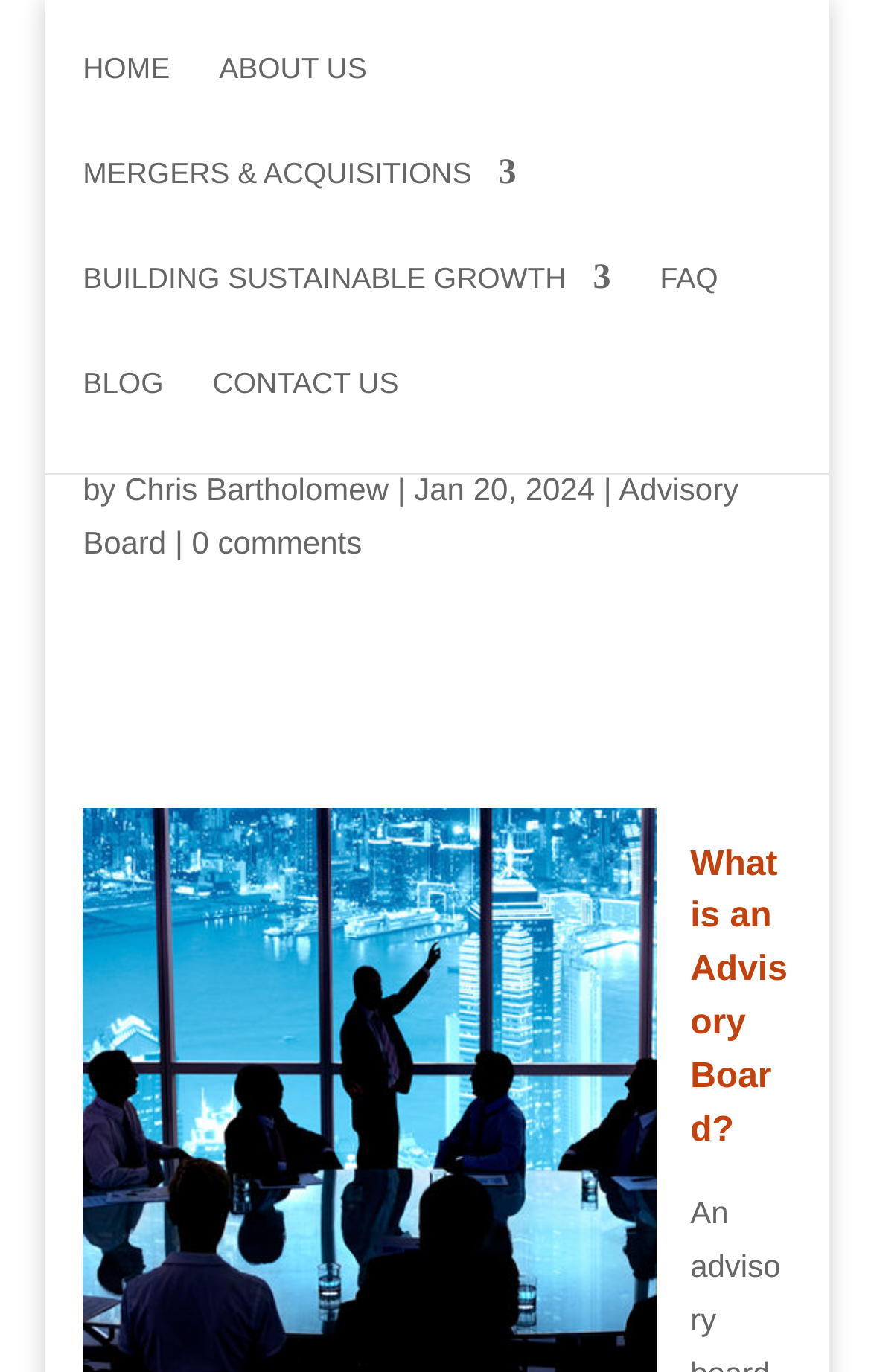Locate the bounding box coordinates of the element that should be clicked to execute the following instruction: "read about us".

[0.251, 0.039, 0.421, 0.116]